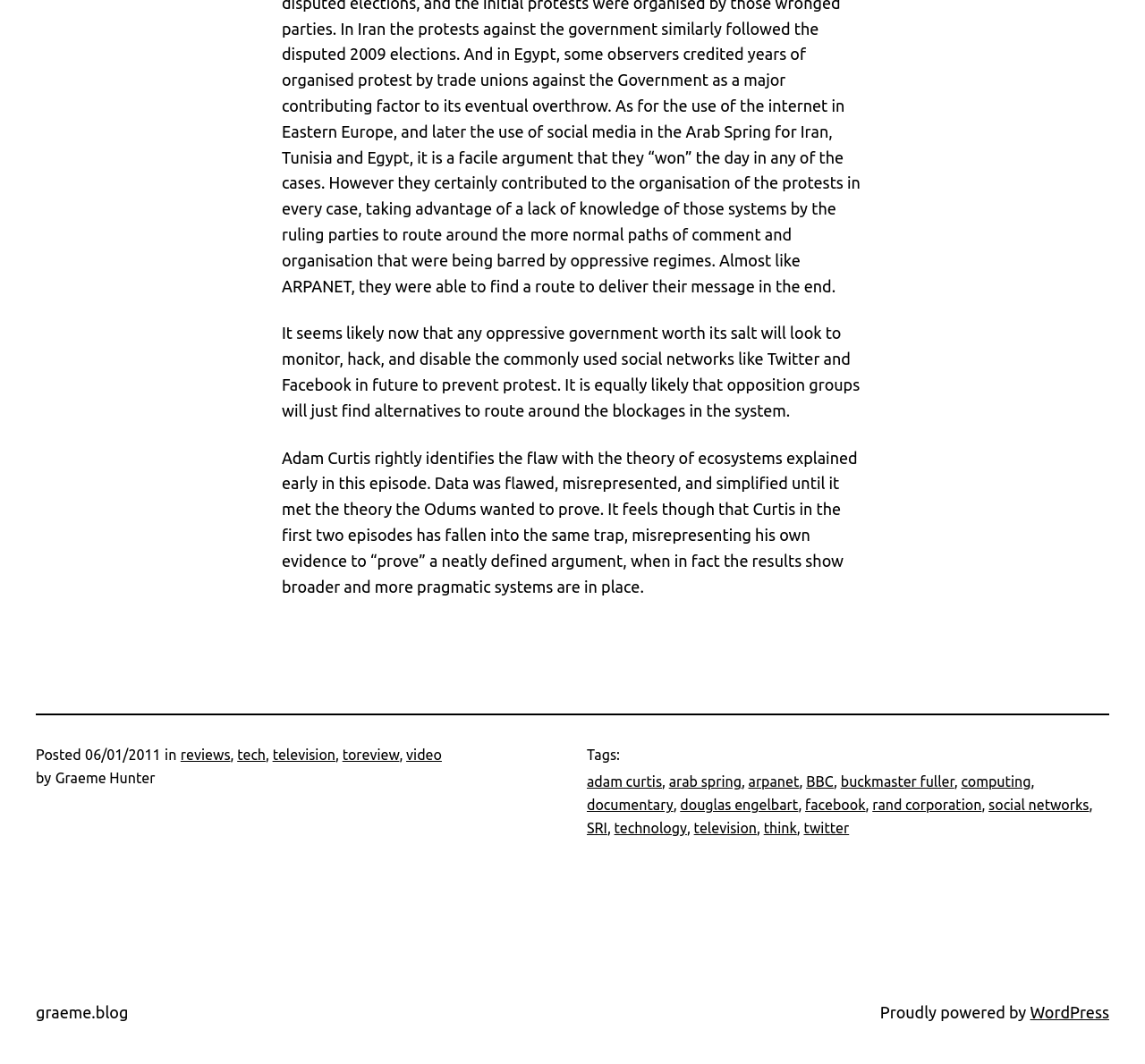Please provide a detailed answer to the question below based on the screenshot: 
What is the topic of the first paragraph?

The first paragraph discusses how oppressive governments might monitor and disable social networks like Twitter and Facebook to prevent protests, and how opposition groups might find alternatives to route around these blockages.